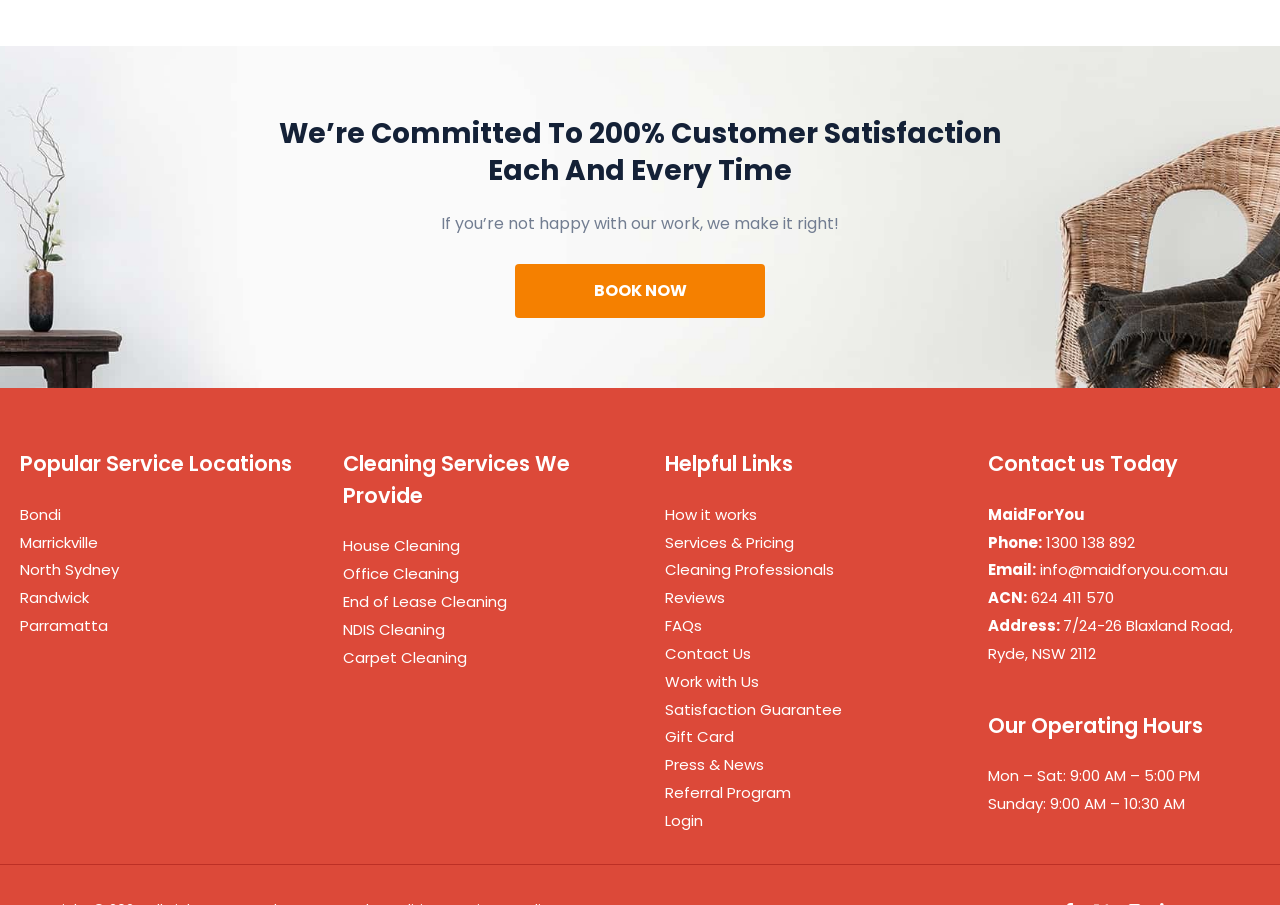What is the address of the company?
Answer the question with detailed information derived from the image.

The address of the company is 7/24-26 Blaxland Road, Ryde, NSW 2112 as stated in the 'Contact us Today' section in the footer.